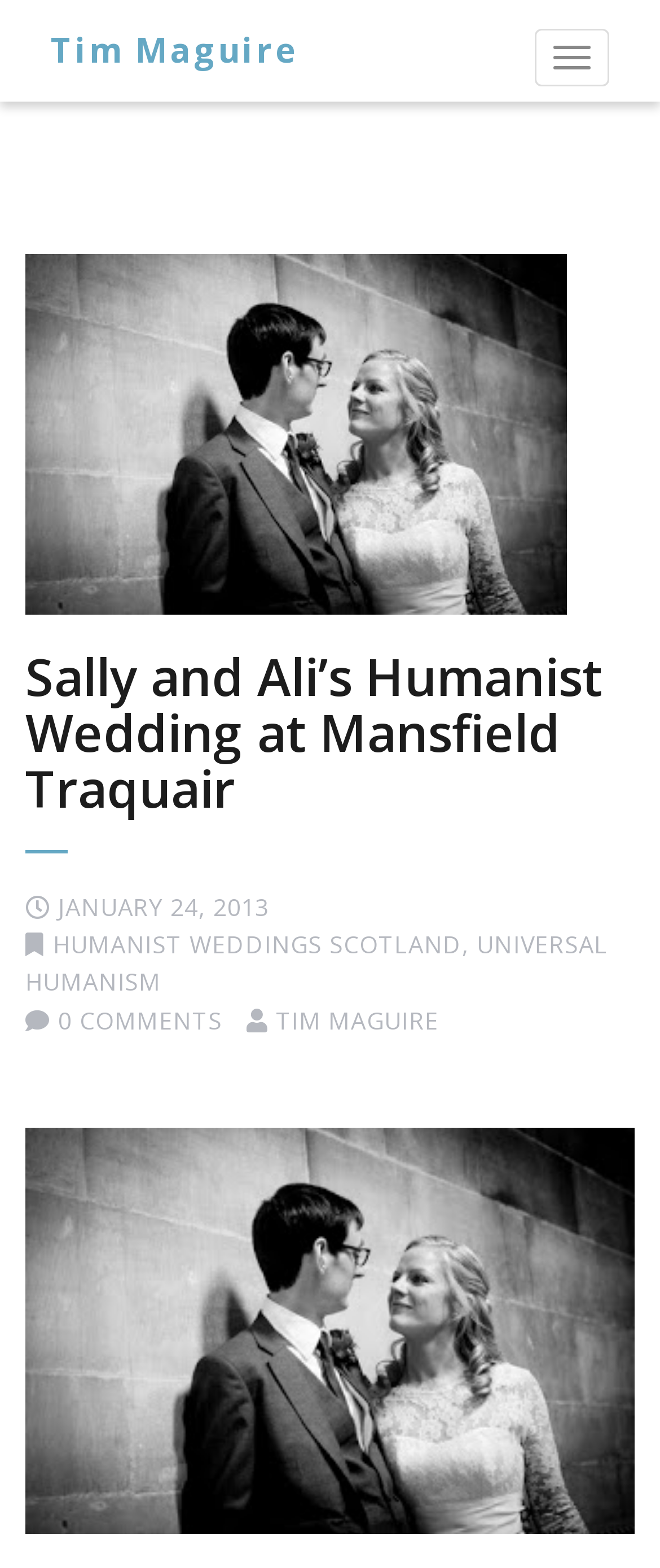Using the element description: "Humanist Weddings Scotland", determine the bounding box coordinates for the specified UI element. The coordinates should be four float numbers between 0 and 1, [left, top, right, bottom].

[0.08, 0.592, 0.7, 0.612]